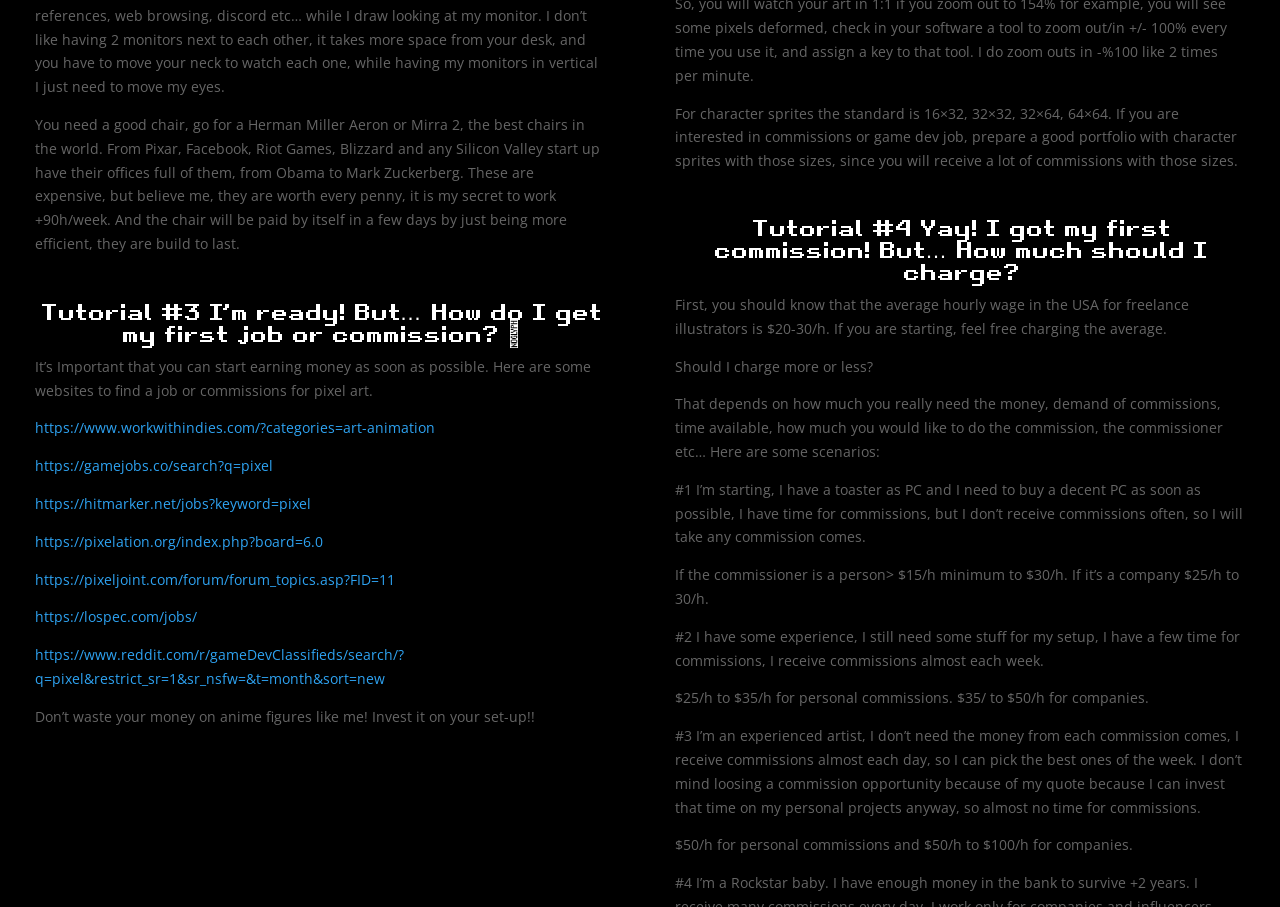Find the bounding box coordinates for the UI element whose description is: "https://lospec.com/jobs/". The coordinates should be four float numbers between 0 and 1, in the format [left, top, right, bottom].

[0.028, 0.67, 0.154, 0.691]